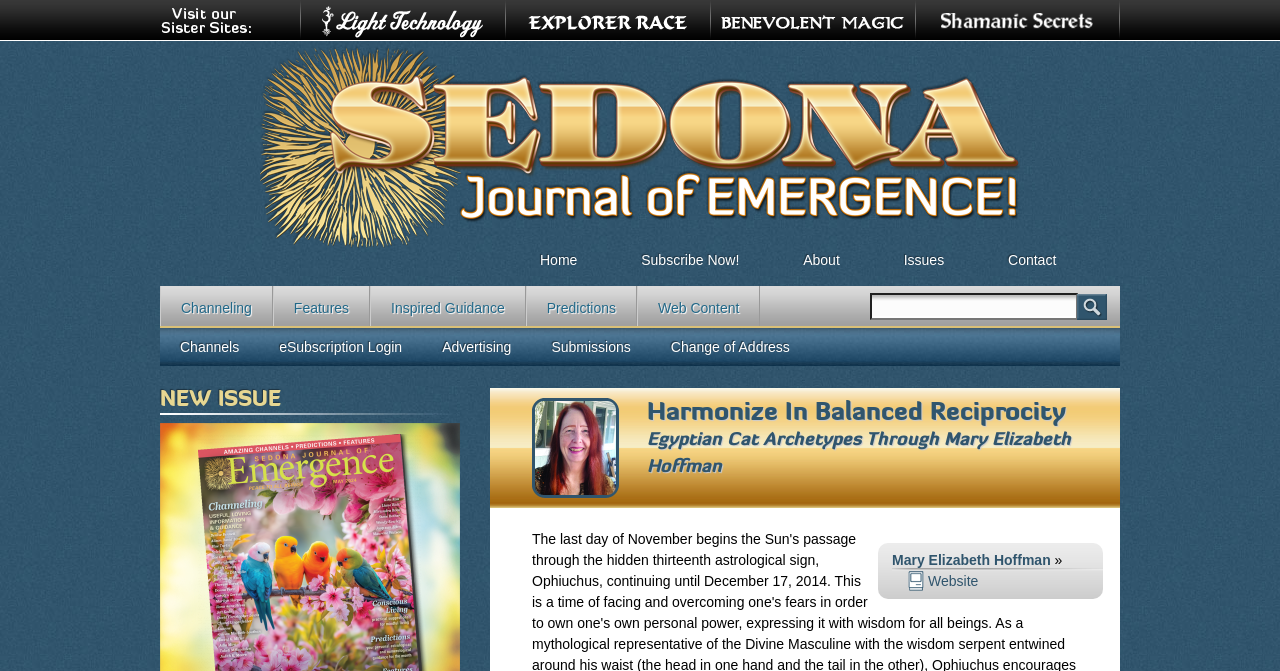Please identify the bounding box coordinates of the element's region that needs to be clicked to fulfill the following instruction: "Go to home page". The bounding box coordinates should consist of four float numbers between 0 and 1, i.e., [left, top, right, bottom].

[0.125, 0.066, 0.875, 0.37]